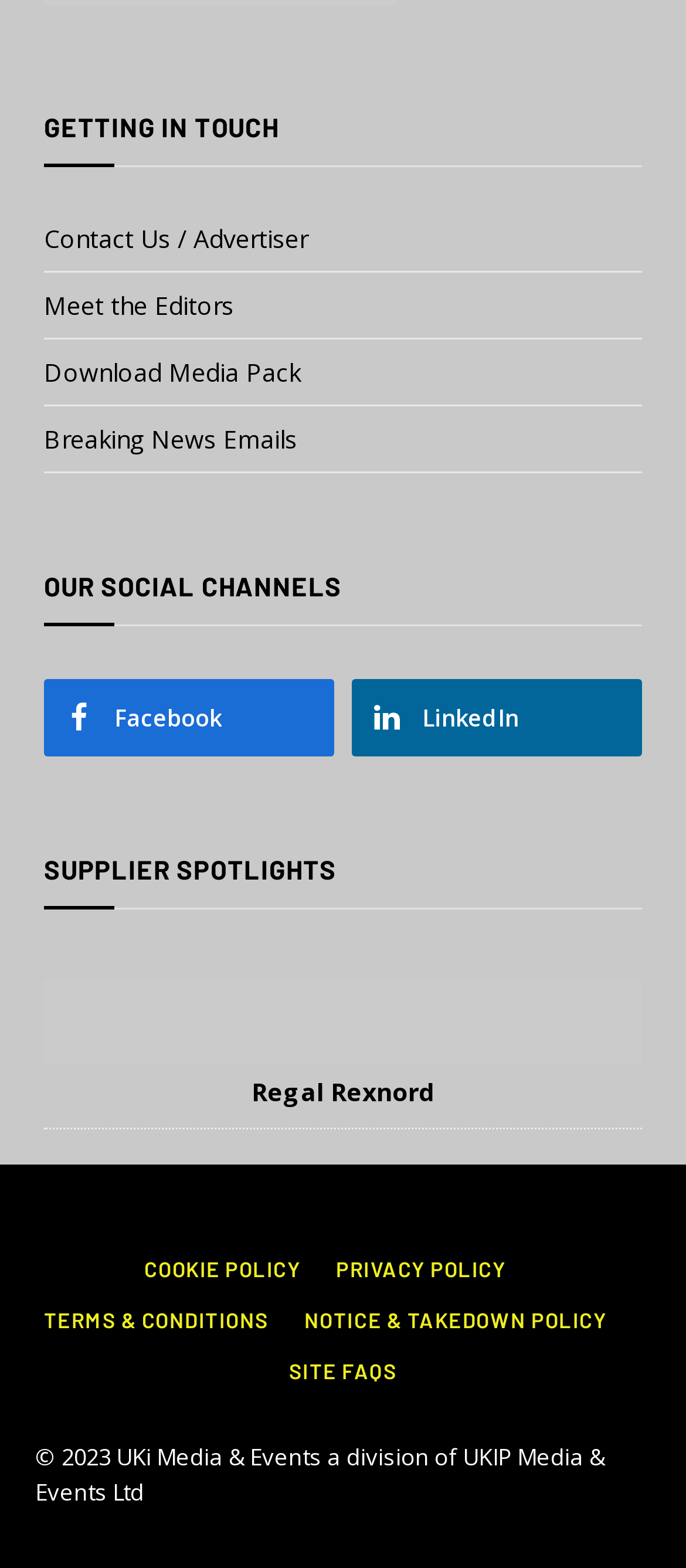Highlight the bounding box coordinates of the element you need to click to perform the following instruction: "Meet the editors."

[0.064, 0.184, 0.341, 0.205]